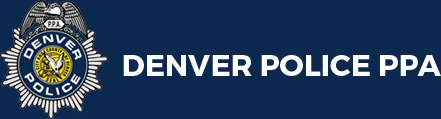What is written in bold lettering below the badge?
Refer to the image and give a detailed answer to the question.

According to the caption, the words 'DENVER POLICE PPA' are displayed in bold, clear lettering below the badge, emphasizing the association's identity and its role in representing the interests of police officers in Denver.